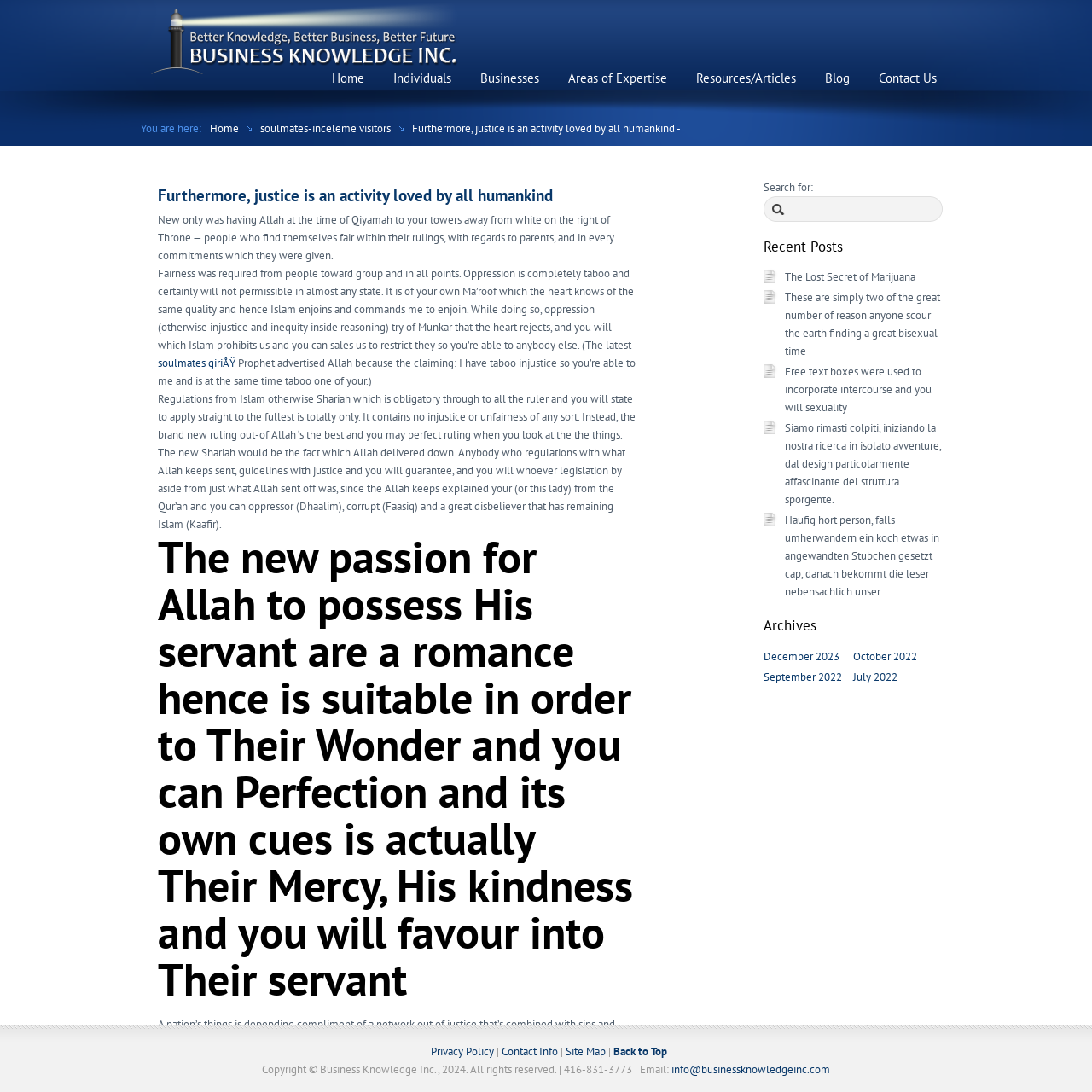Produce a meticulous description of the webpage.

The webpage is titled "Business Knowledge Inc." and appears to be a blog or article-based website. At the top, there is a navigation menu with seven links: "Home", "Individuals", "Businesses", "Areas of Expertise", "Resources/Articles", "Blog", and "Contact Us". Below this menu, there is a breadcrumb trail indicating the current page location, with links to "Home" and a specific article title.

The main content of the page is an article with a heading that reads "Furthermore, justice is an activity loved by all humankind". The article is divided into several paragraphs, discussing the concept of justice and its importance in Islam. There are also quotes from the Prophet Muhammad and references to the Quran.

To the right of the main content, there is a sidebar with three sections. The top section contains a search bar with a label "Search for:". The middle section is titled "Recent Posts" and lists six links to recent articles with intriguing titles. The bottom section is titled "Archives" and lists four links to monthly archives of articles, ranging from December 2023 to July 2022.

At the bottom of the page, there is a footer section with copyright information, contact details, and links to "Privacy Policy", "Contact Info", "Site Map", and "Back to Top".